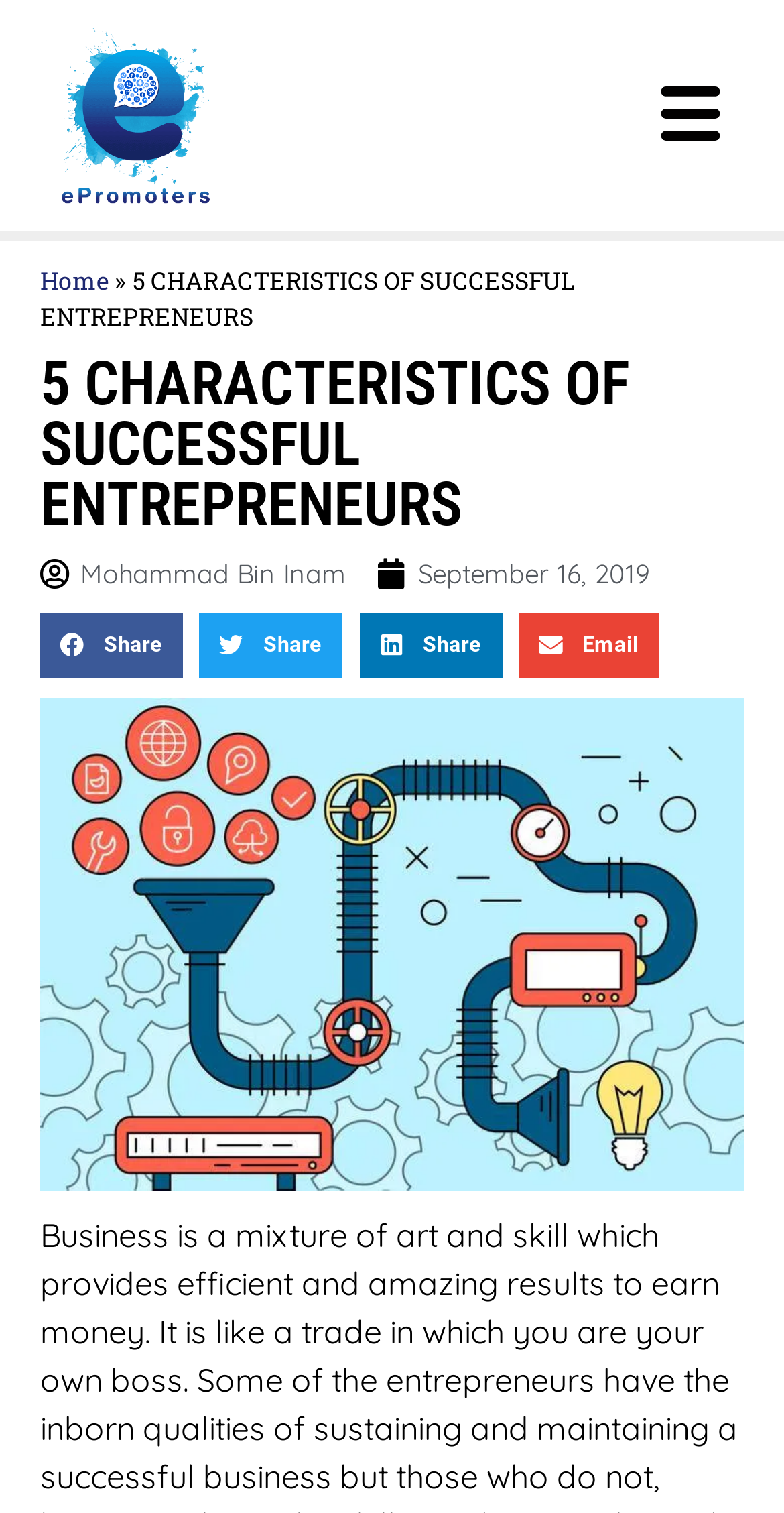Find the headline of the webpage and generate its text content.

5 CHARACTERISTICS OF SUCCESSFUL ENTREPRENEURS